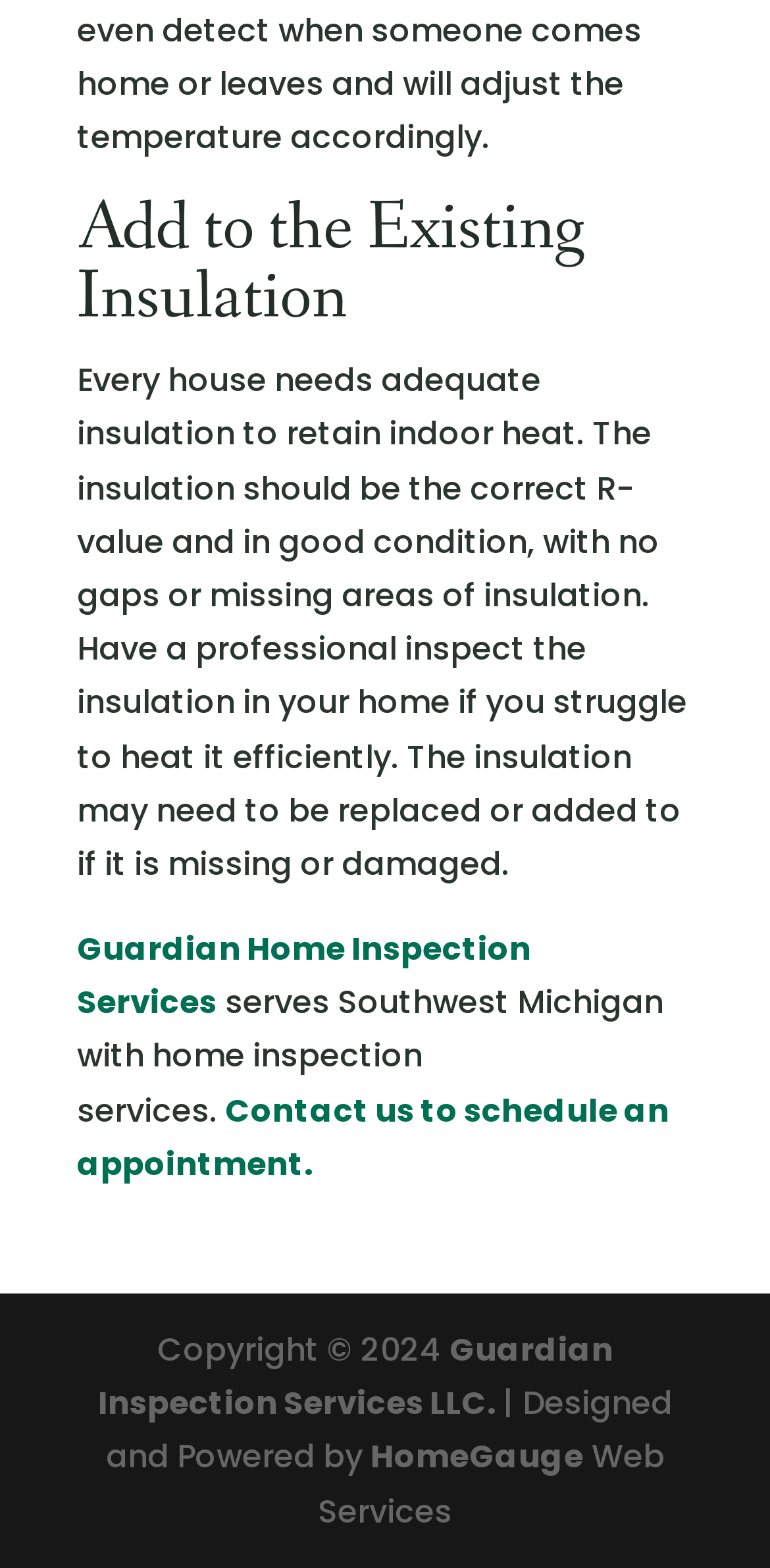What is the recommended action if insulation is missing or damaged?
Give a one-word or short phrase answer based on the image.

Replace or add to it